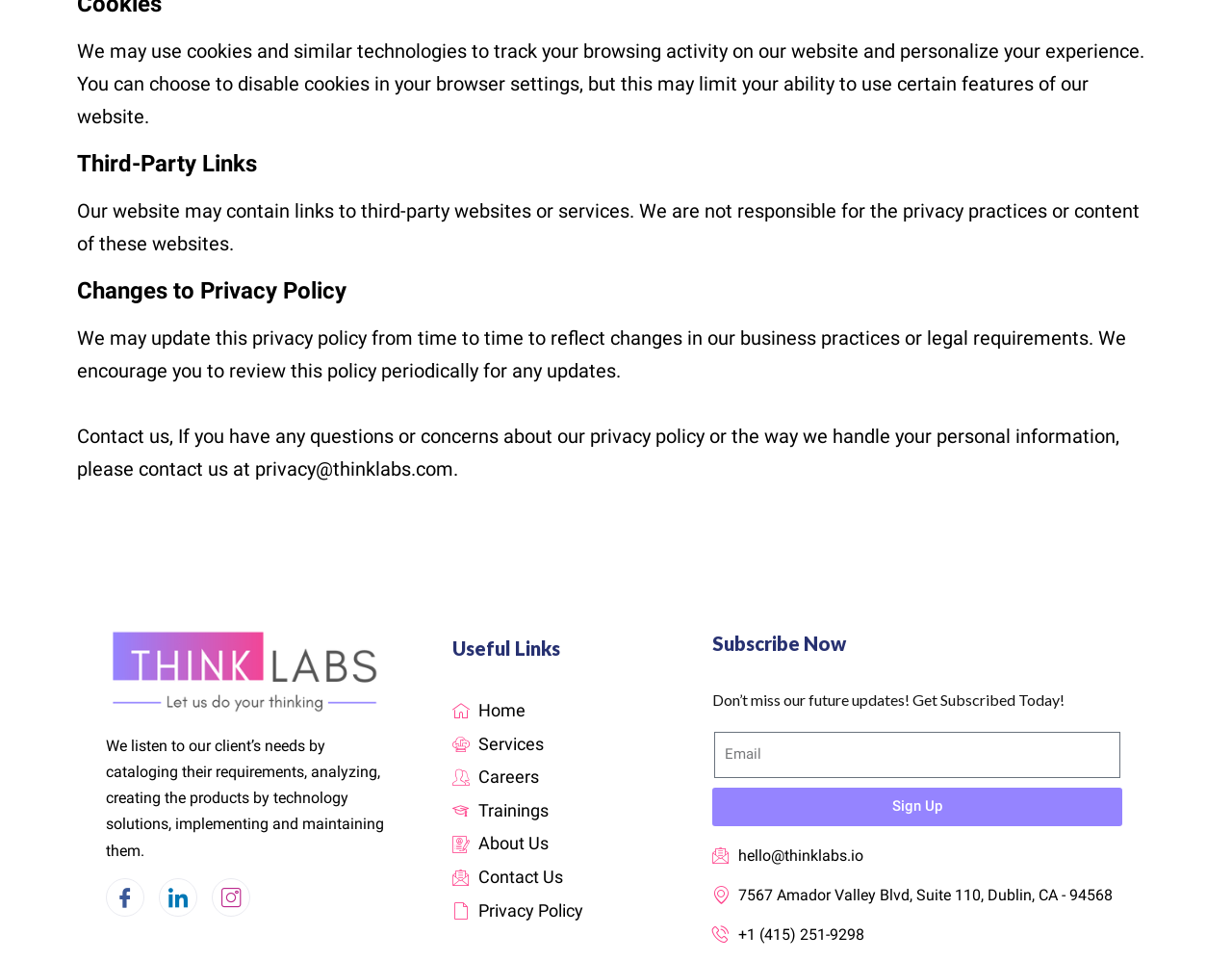Determine the bounding box coordinates of the clickable area required to perform the following instruction: "Enter email address in the input field". The coordinates should be represented as four float numbers between 0 and 1: [left, top, right, bottom].

[0.58, 0.762, 0.91, 0.809]